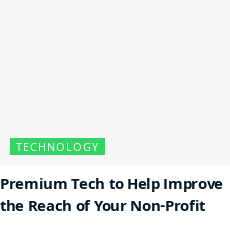What is the theme of the article?
With the help of the image, please provide a detailed response to the question.

The highlighted green label with the word 'TECHNOLOGY' serves as a visual cue, indicating the theme of the article, which is about exploring technological advancements beneficial for non-profits.